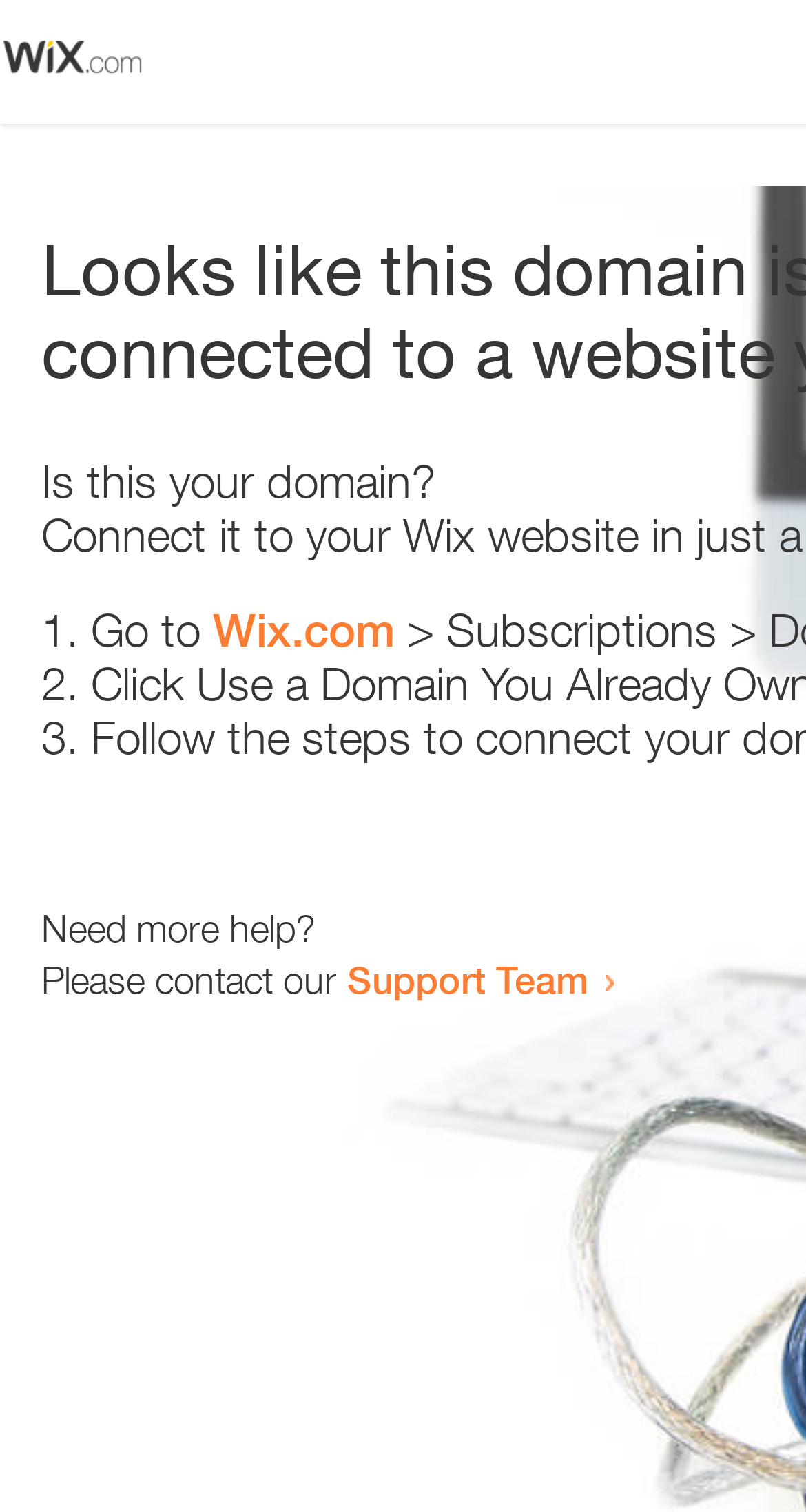Is the webpage related to domain management?
Utilize the information in the image to give a detailed answer to the question.

The webpage contains text 'Is this your domain?' and a link to 'Wix.com', which suggests that the webpage is related to domain management or verification.